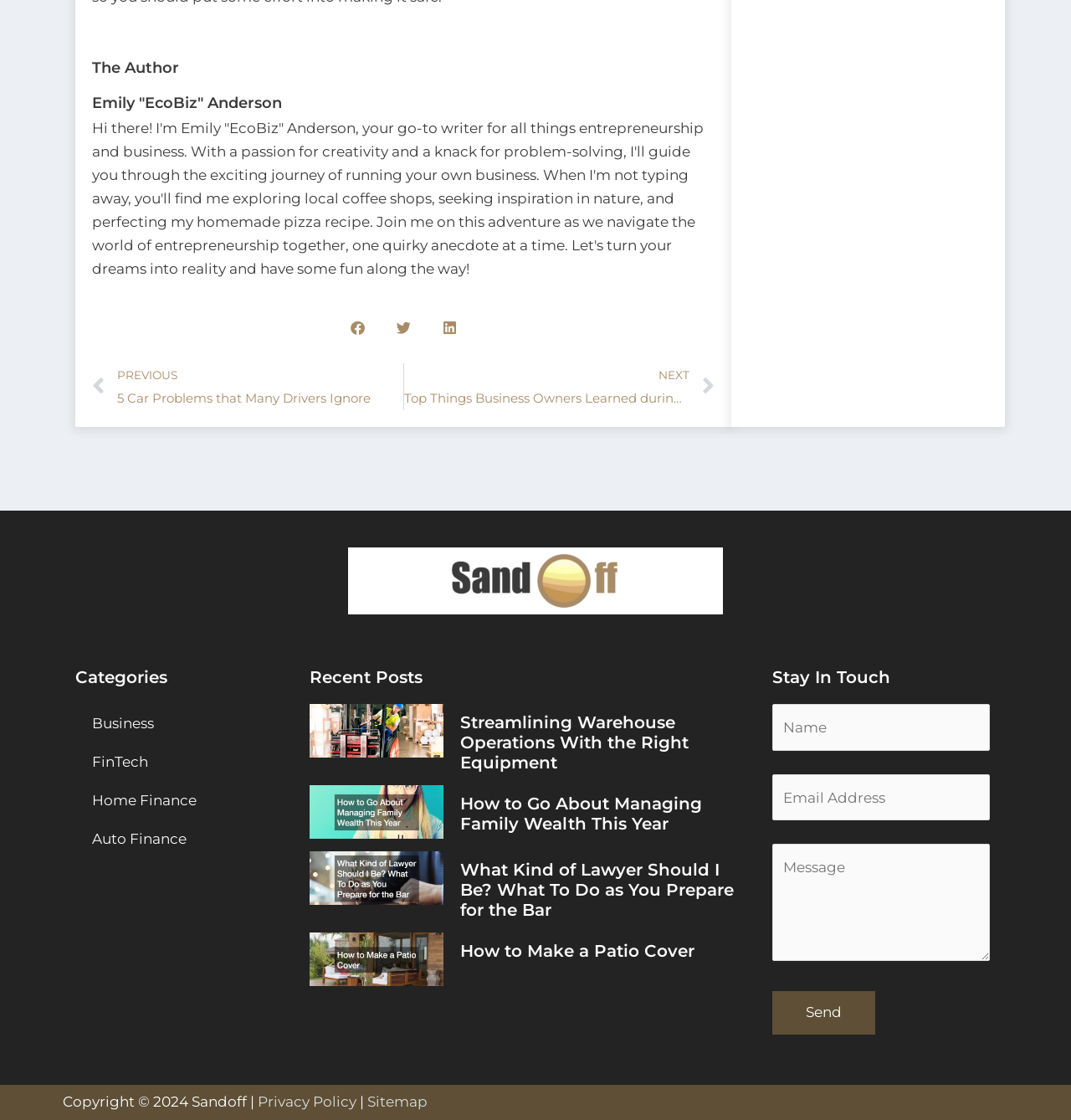What is the category of the first article?
Give a thorough and detailed response to the question.

The first article is categorized under 'Business' which can be found in the 'Categories' section on the left side of the webpage.